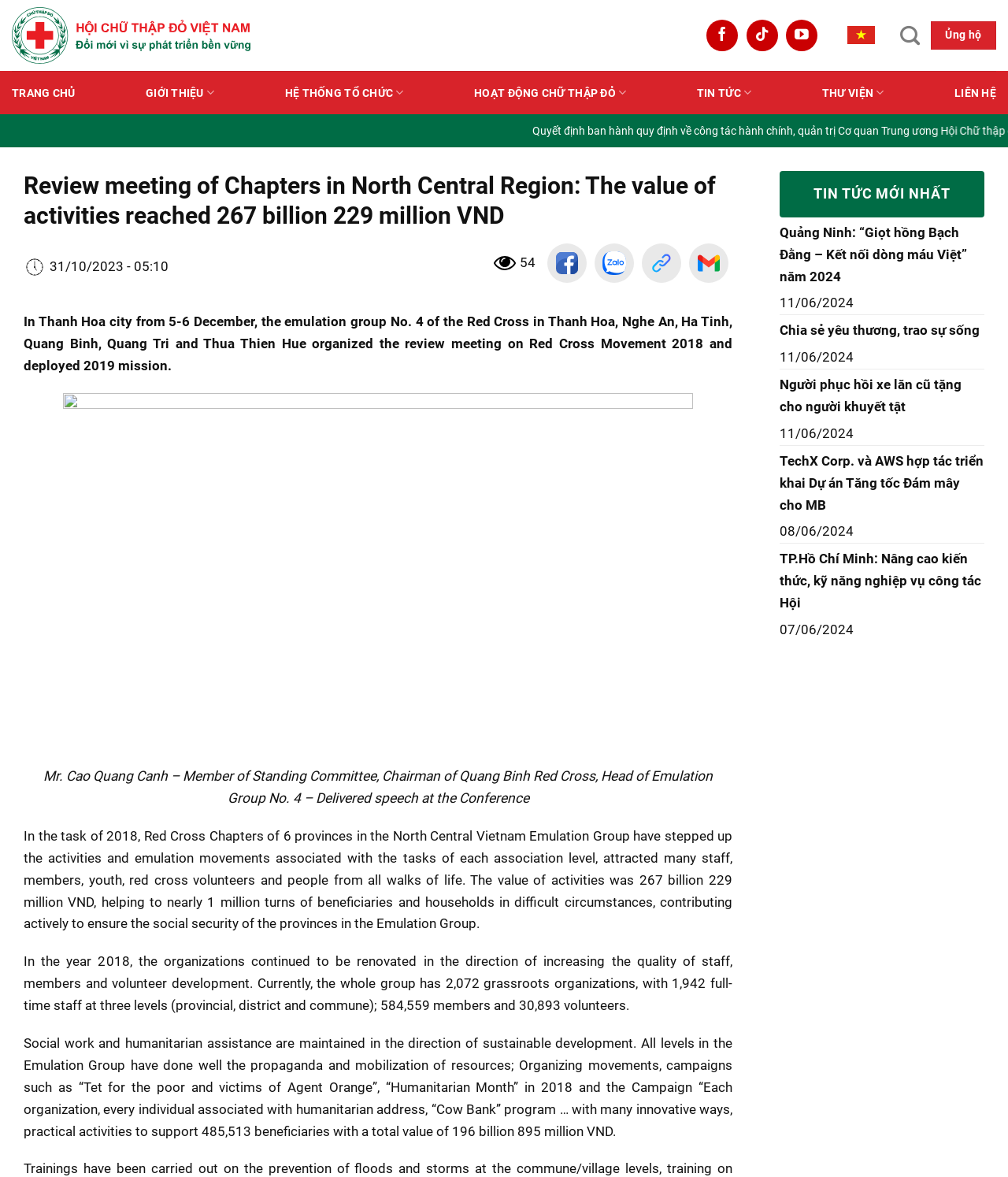Provide a one-word or brief phrase answer to the question:
What is the value of activities reached?

267 billion 229 million VND